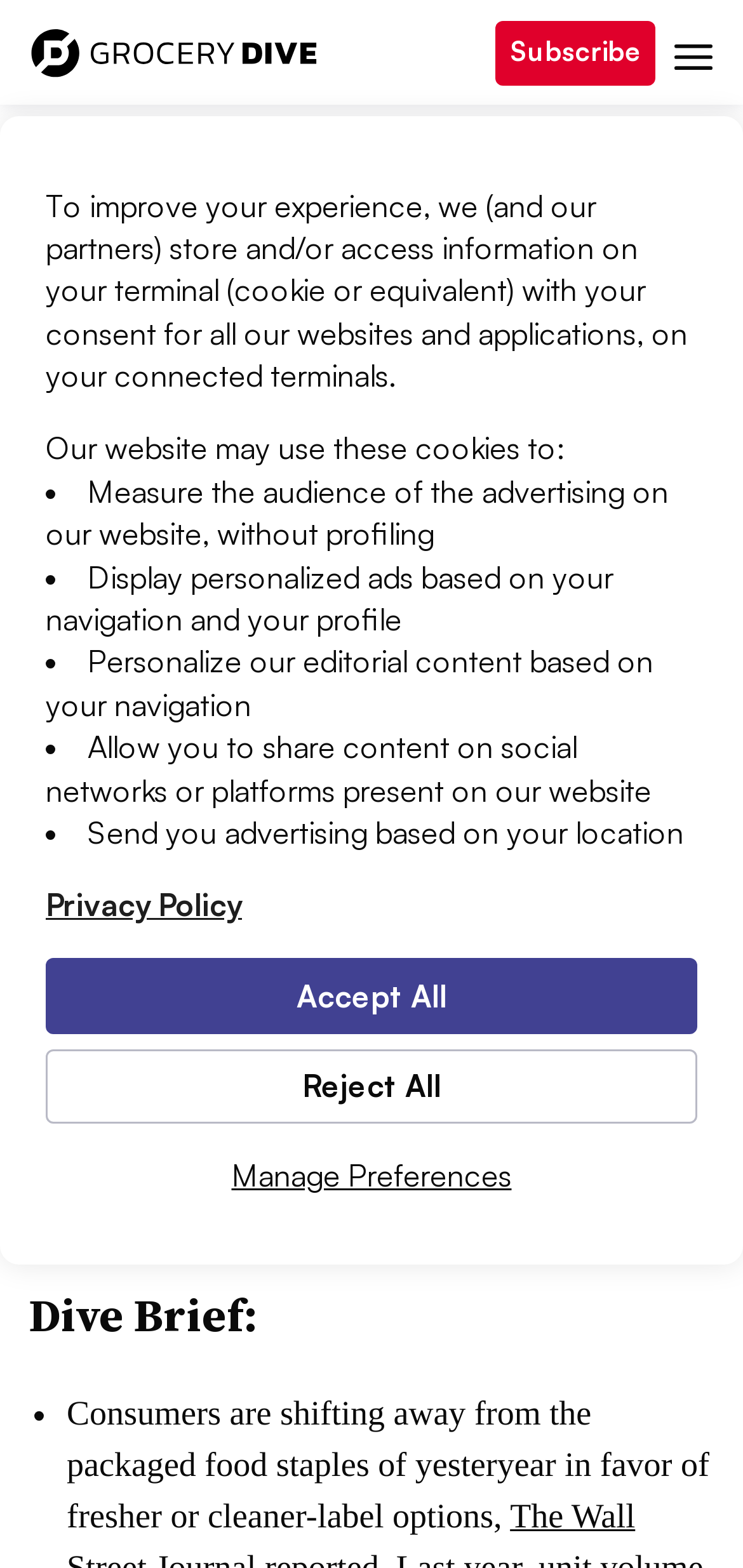What is the name of the website?
Could you answer the question with a detailed and thorough explanation?

The name of the website can be determined by reading the link 'Grocery Dive' in the navigation menu.